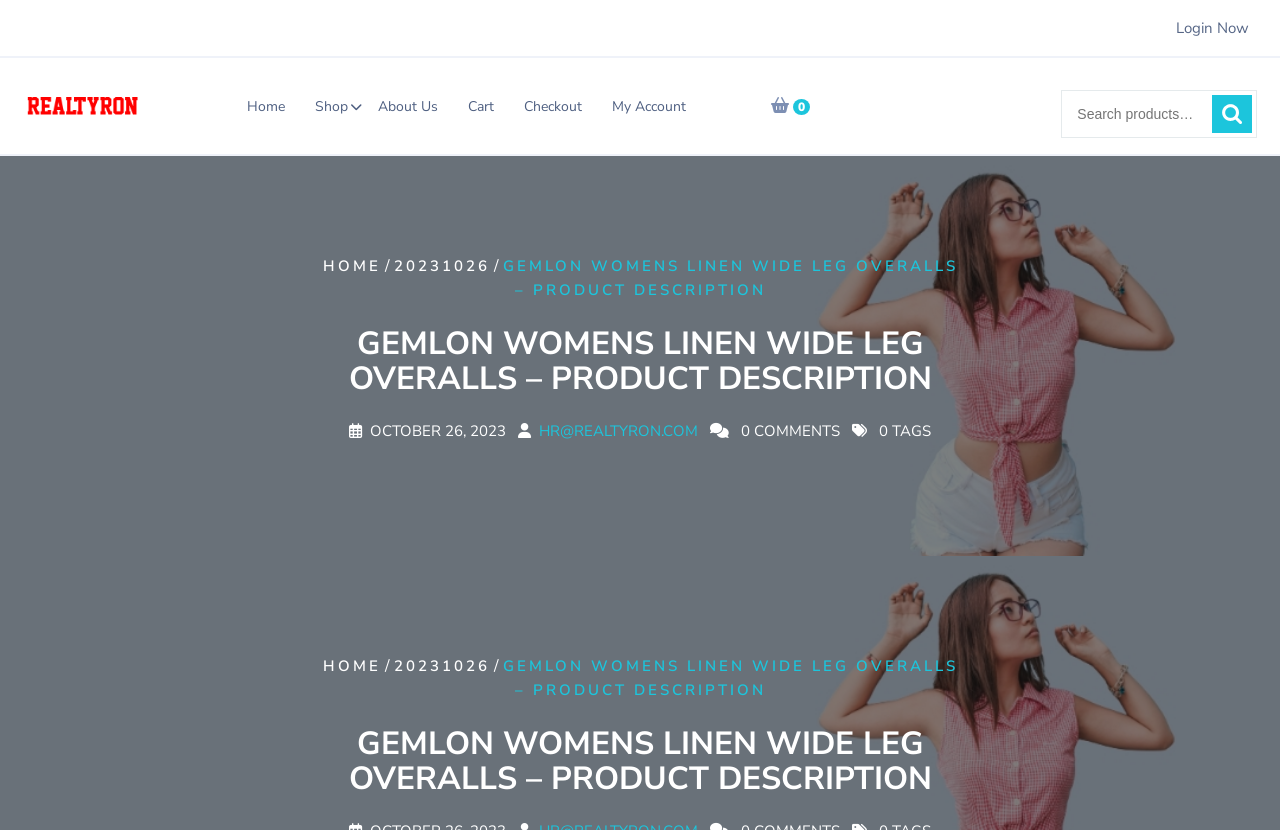Please determine the bounding box coordinates of the element's region to click for the following instruction: "Go to Home page".

[0.183, 0.105, 0.233, 0.15]